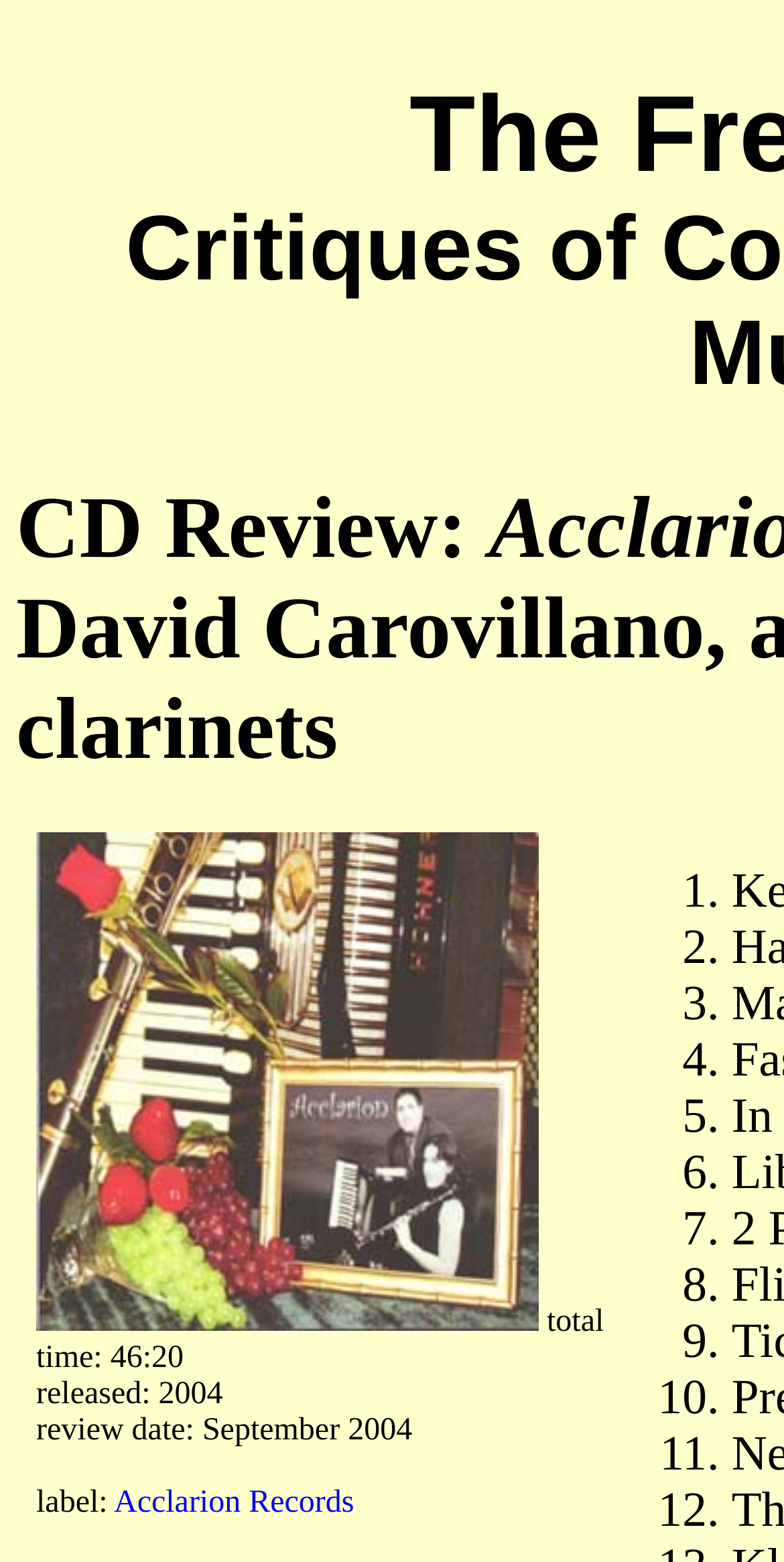Identify the bounding box for the UI element that is described as follows: "Acclarion Records".

[0.145, 0.951, 0.452, 0.973]